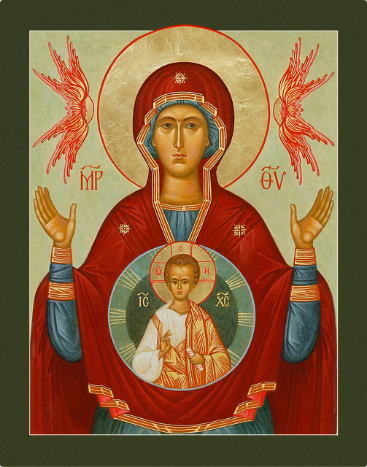Offer a detailed account of the various components present in the image.

This icon, titled "Theotokos of the Sign," depicts the Virgin Mary, dressed in rich red robes adorned with intricate details. She stands with her arms outstretched, symbolizing her role as a mediator between humanity and the divine. Centered within her chest is a circular image of the Christ Child, who appears in a posed blessing gesture. Surrounding the icon, two angelic figures in radiant gold hover, underscoring the sacredness of the scene. The Hebrew letters can be seen alongside her, representing her title as "Mother of God." This artwork serves as a source of comfort and connection for those who are unable to attend church services, and is referenced within the community’s resources for at-home worship.